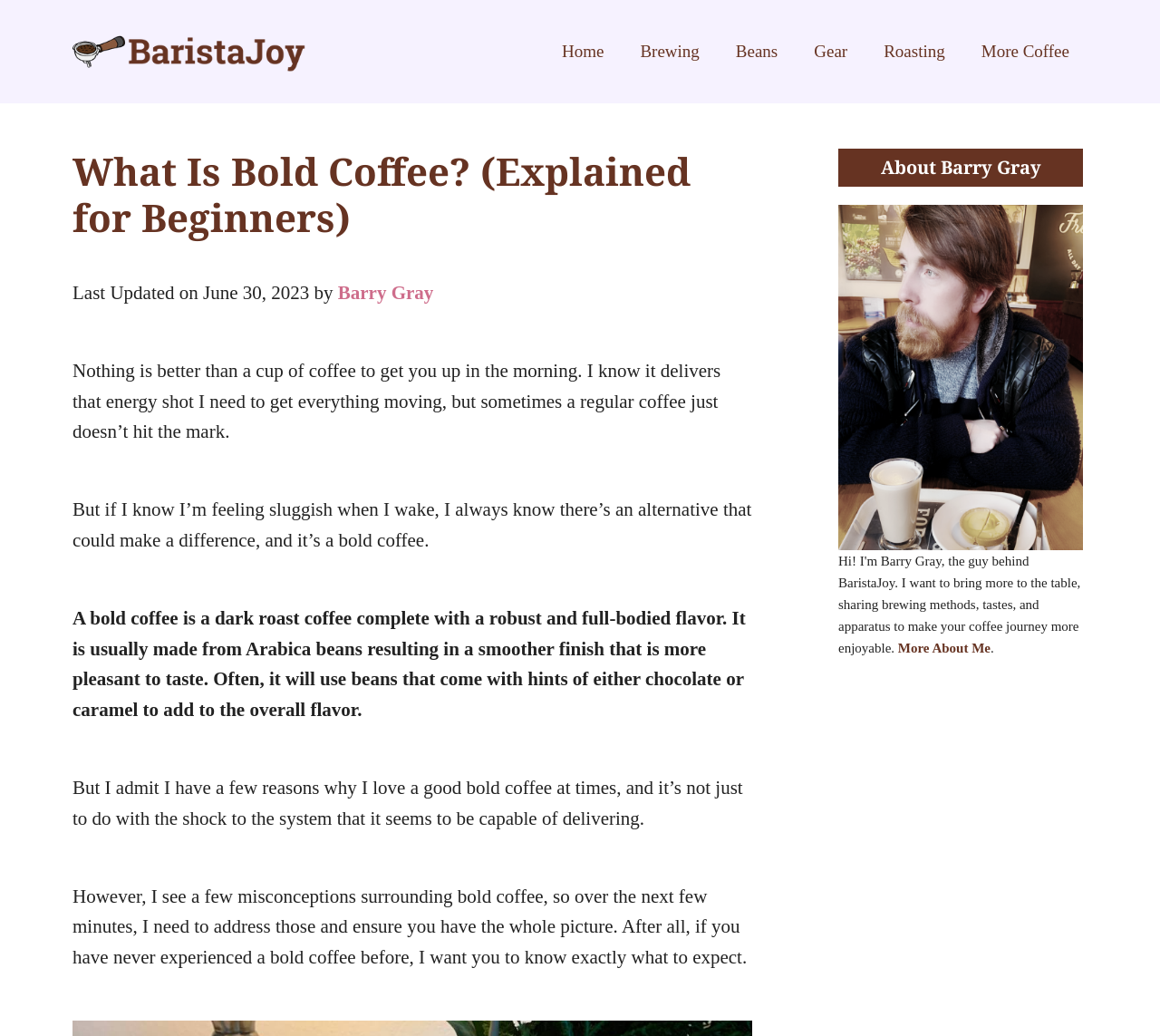What is the last updated date of the article?
Please use the visual content to give a single word or phrase answer.

June 30, 2023